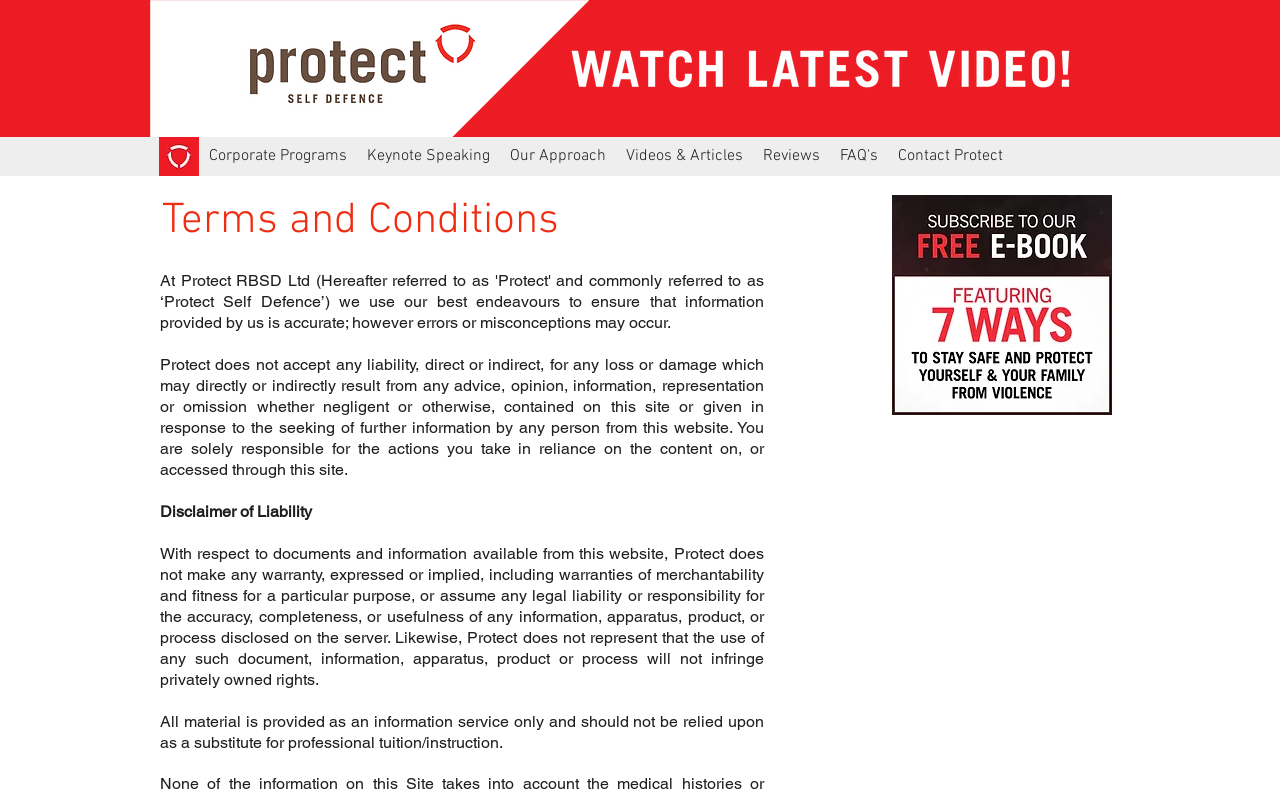Locate the bounding box for the described UI element: "title="Share on Facebook"". Ensure the coordinates are four float numbers between 0 and 1, formatted as [left, top, right, bottom].

None